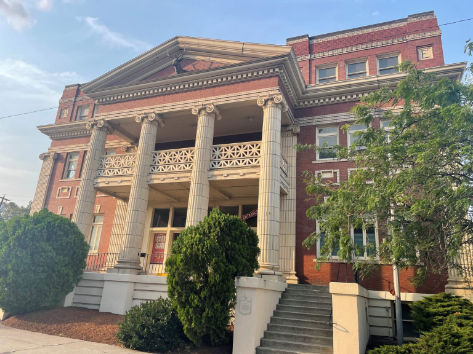Offer a detailed narrative of the image's content.

The image captures a striking architectural landmark, showcasing a grand building characterized by its distinctive classical design and rich brickwork. Featuring tall, prominent columns at the entrance, the structure boasts intricate detailing along the façade, including a decorative frieze. Lush greenery flanks the entrance steps, adding a natural contrast to the bold brick and stone materials. The building is bathed in warm sunlight, highlighting its historical significance and inviting charm. This edifice stands as a testament to early 20th-century architecture, contributing to the cultural richness of its surroundings.